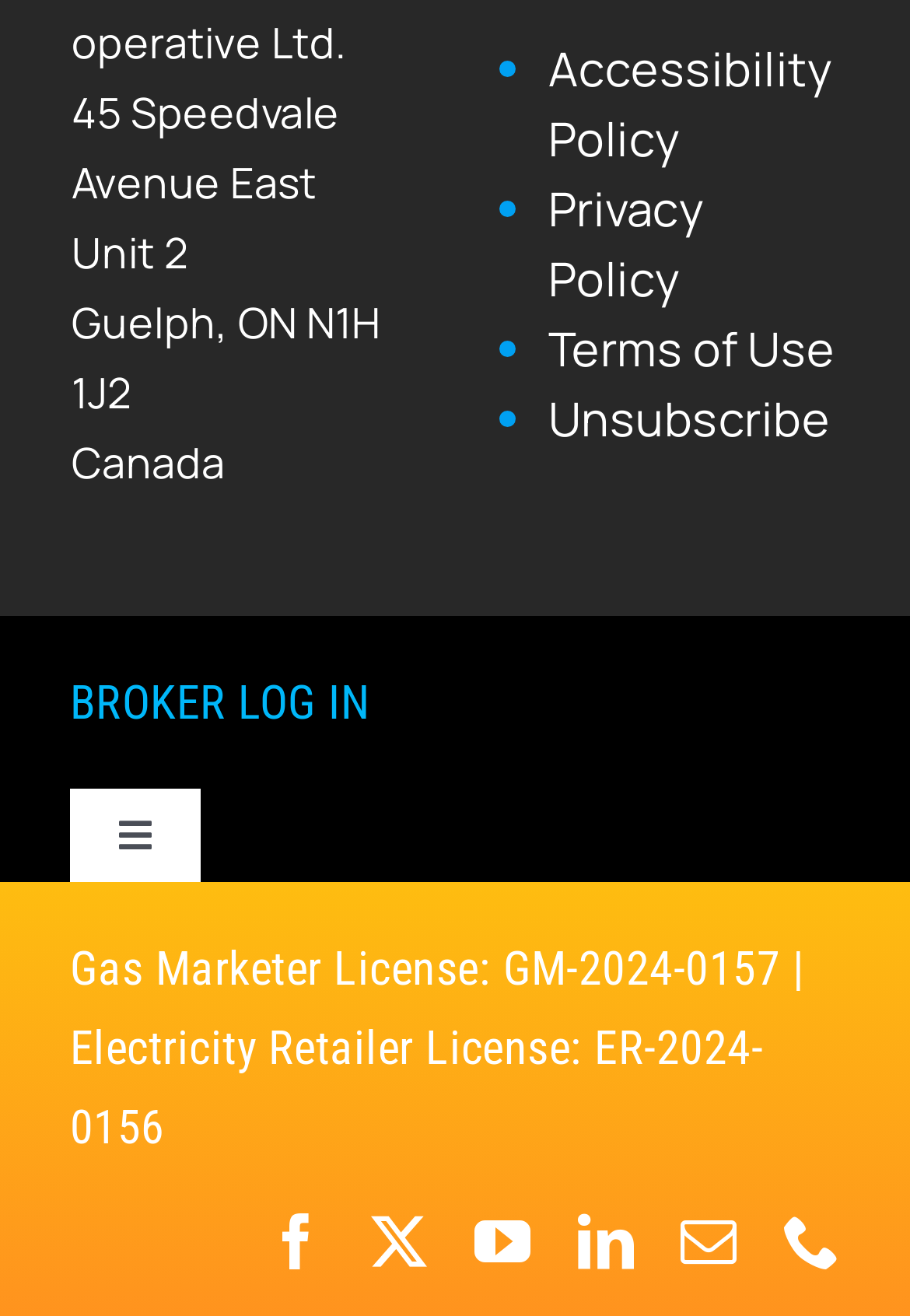With reference to the image, please provide a detailed answer to the following question: What is the purpose of the 'Toggle Navigation' button?

I inferred the purpose of the button by looking at its description and the fact that it is located next to the 'Menu' navigation element, suggesting that it controls the menu's visibility.